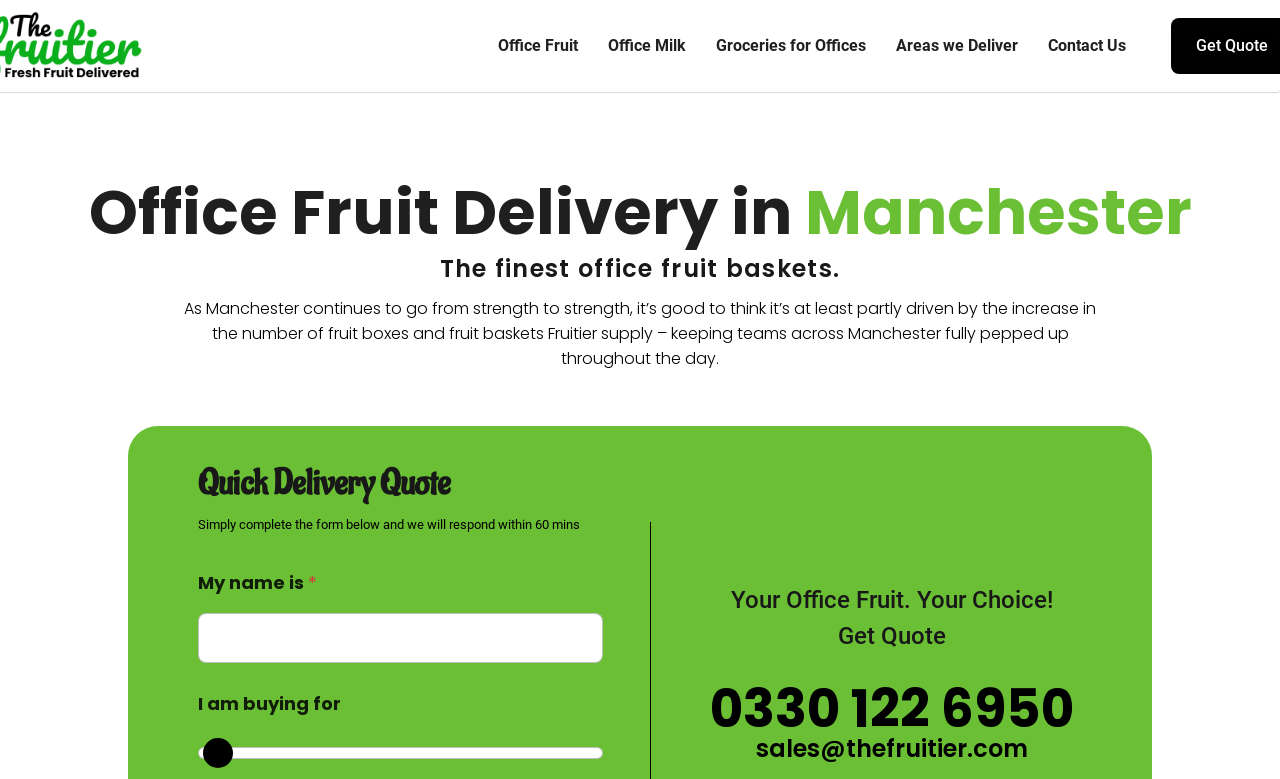What is the company's main product? Examine the screenshot and reply using just one word or a brief phrase.

Office fruit